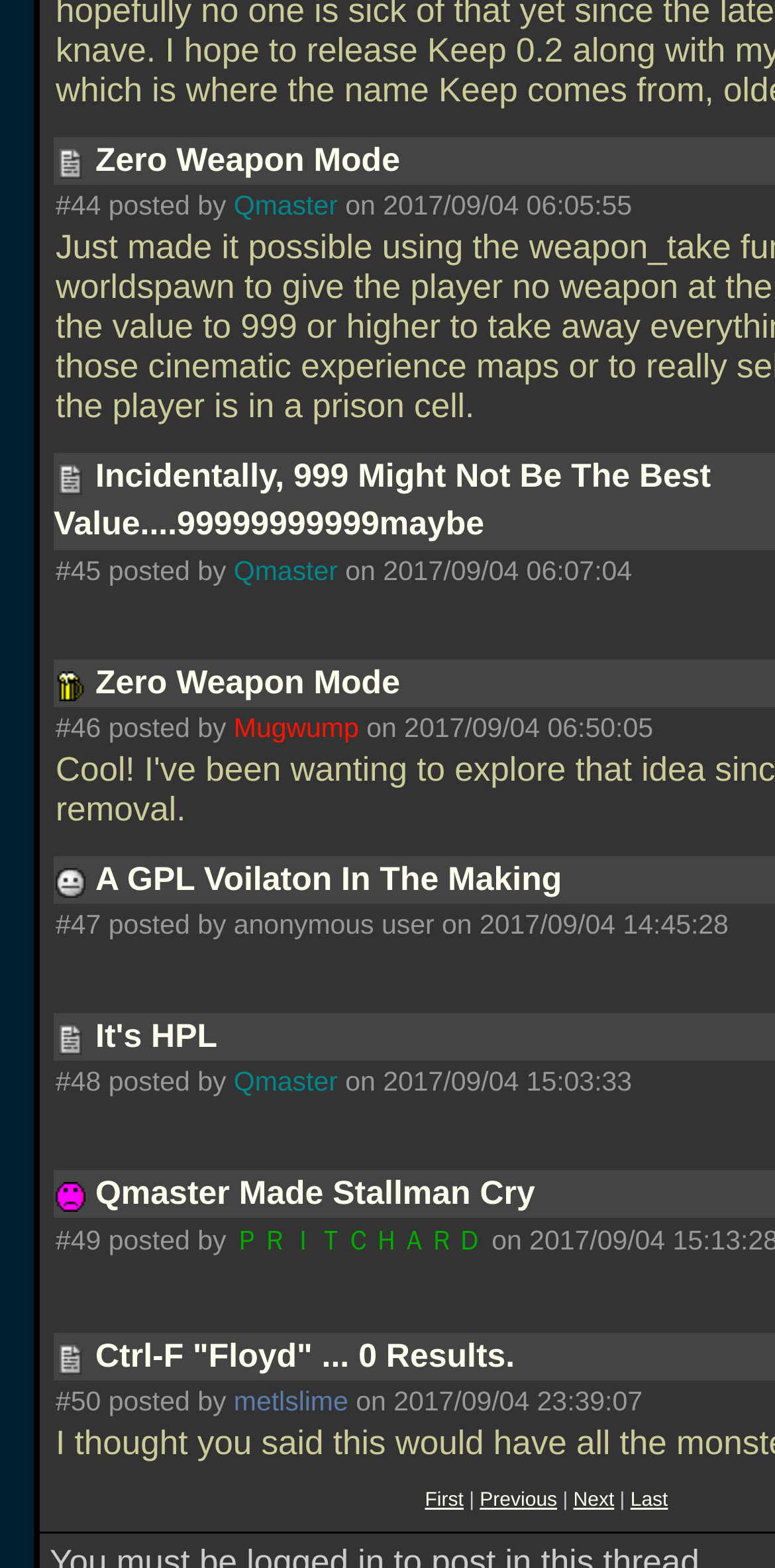Locate the bounding box of the UI element based on this description: "Pin it 0". Provide four float numbers between 0 and 1 as [left, top, right, bottom].

None